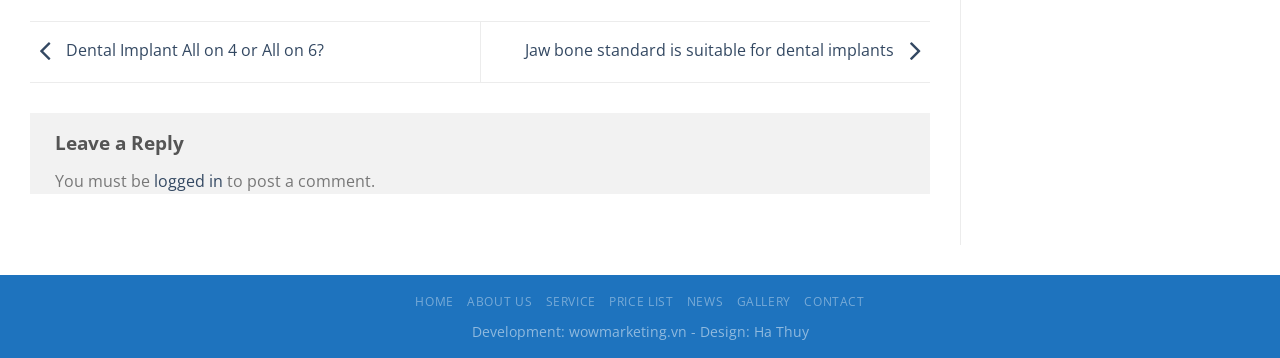Who designed the website?
Using the information from the image, answer the question thoroughly.

The StaticText '- Design: Ha Thuy' at the bottom of the webpage indicates that the website was designed by Ha Thuy.